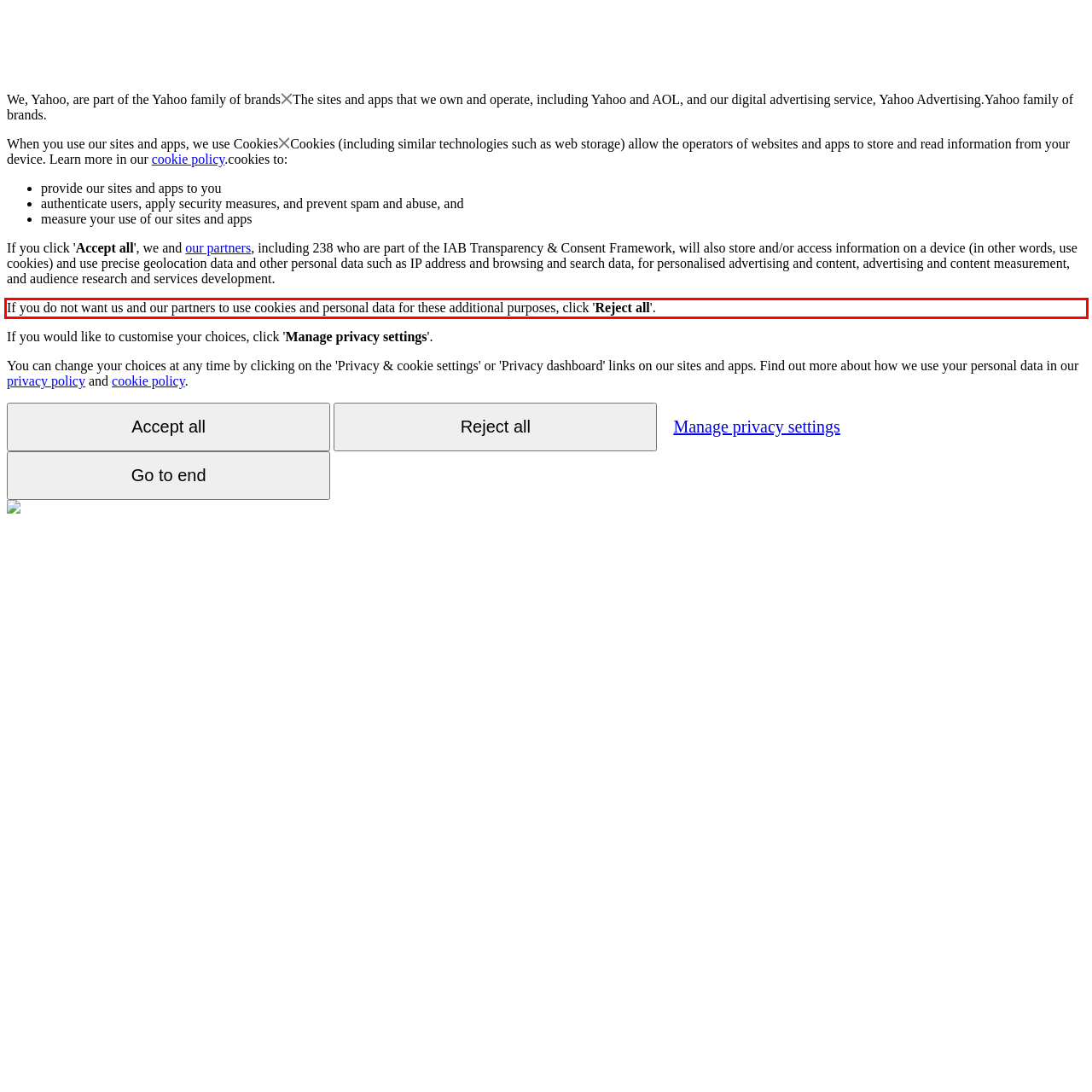With the provided screenshot of a webpage, locate the red bounding box and perform OCR to extract the text content inside it.

If you do not want us and our partners to use cookies and personal data for these additional purposes, click 'Reject all'.